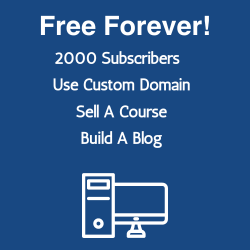What digital activity is implied by the icon of a computer?
Look at the image and respond with a single word or a short phrase.

Content creation